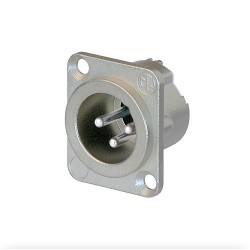How many mounting holes are on the square mounting plate?
Please answer the question with as much detail and depth as you can.

According to the caption, the square mounting plate has 'four mounting holes', which is a specific detail mentioned to describe the connector's design.